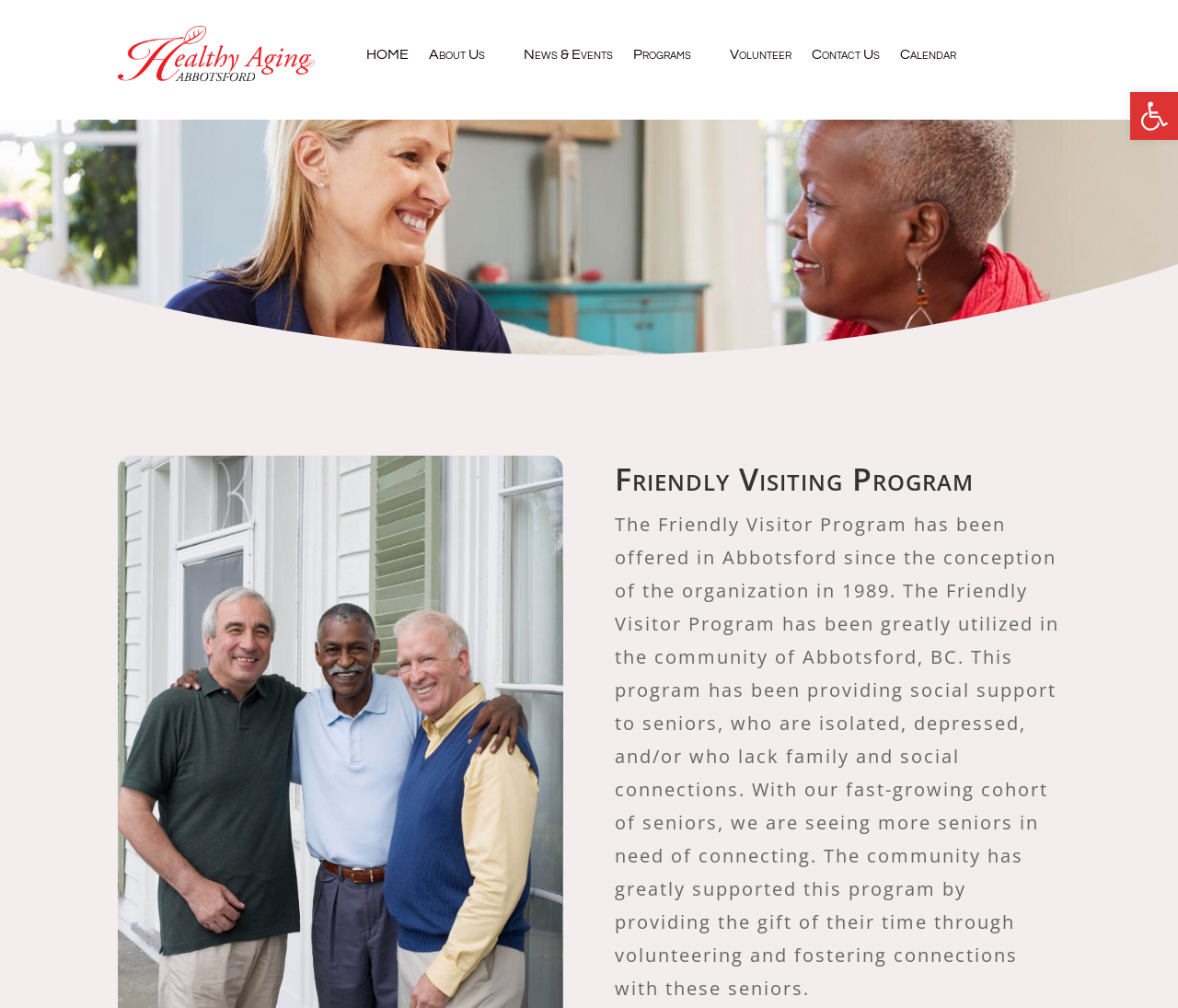Identify the bounding box for the UI element that is described as follows: "News & Events".

[0.445, 0.047, 0.52, 0.067]